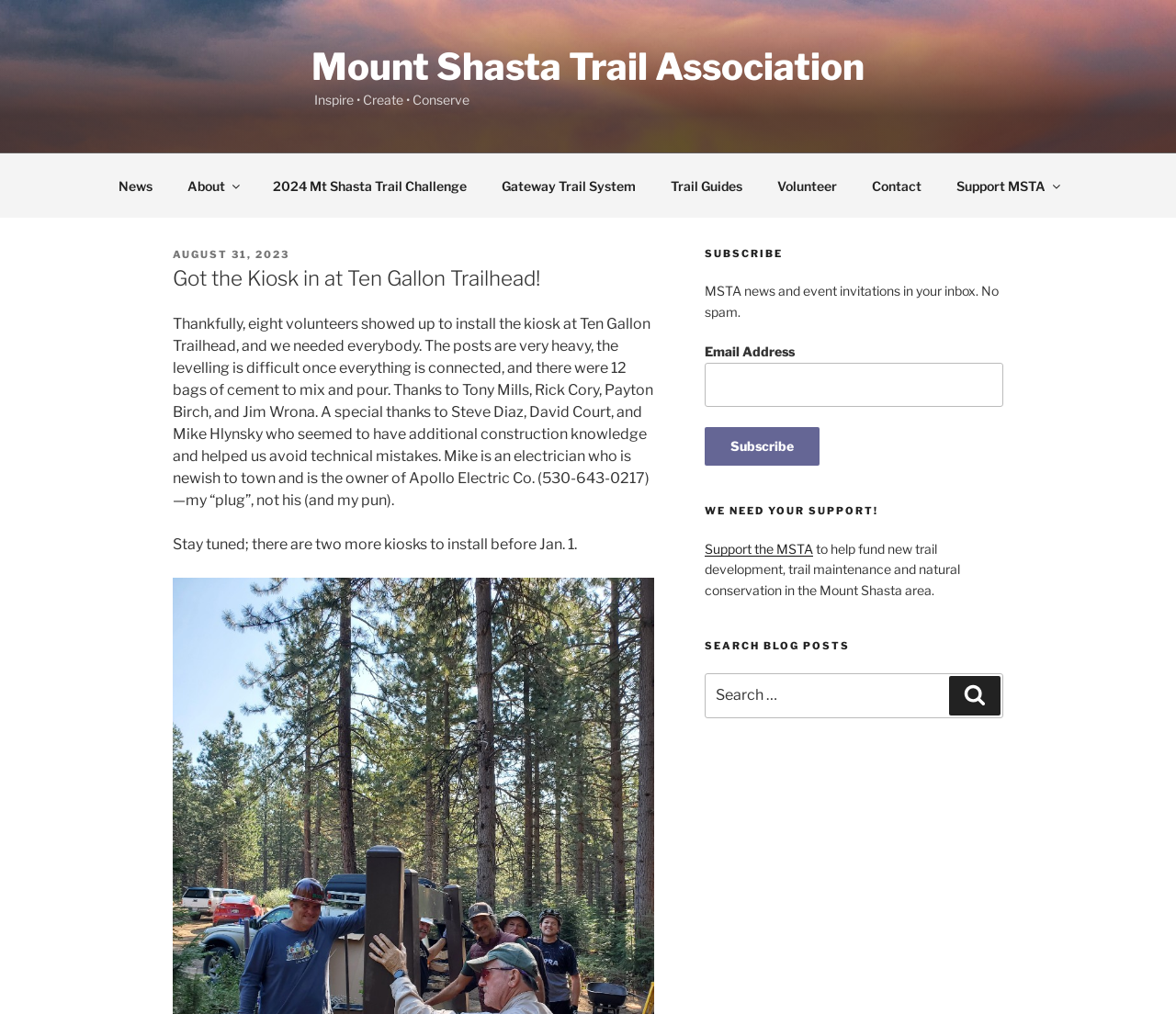What is the topic of the blog post?
Offer a detailed and exhaustive answer to the question.

I found the answer by reading the heading and text in the main content area, which describes the installation of a kiosk at Ten Gallon Trailhead.